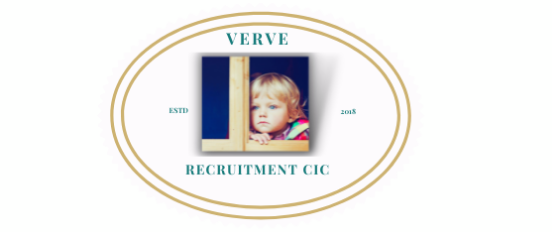Look at the image and give a detailed response to the following question: What is the font style of the word 'VERVE'?

According to the caption, the word 'VERVE' is prominently displayed in a bold font, indicating energy and enthusiasm, which implies that the font style of the word 'VERVE' is bold.